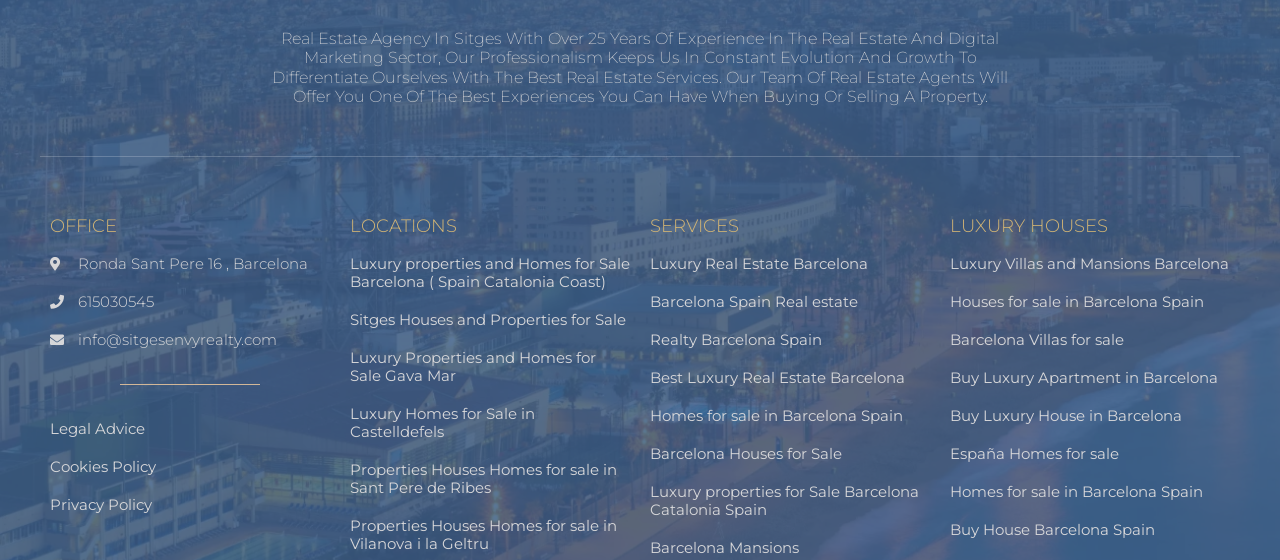Answer the following inquiry with a single word or phrase:
What type of properties are listed on the website?

Luxury houses and homes